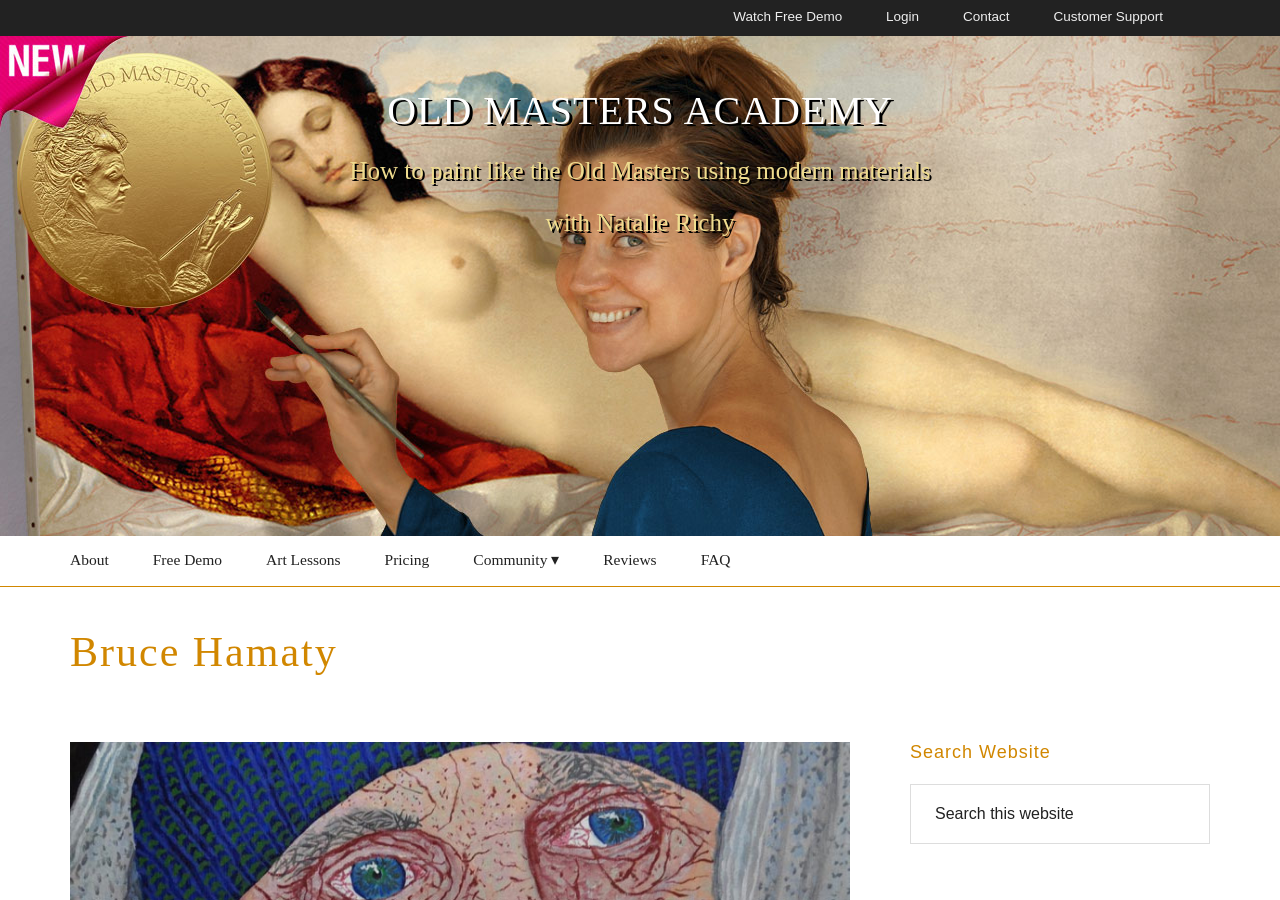Determine the bounding box coordinates of the element that should be clicked to execute the following command: "Click on Watch Free Demo".

[0.573, 0.0, 0.658, 0.039]